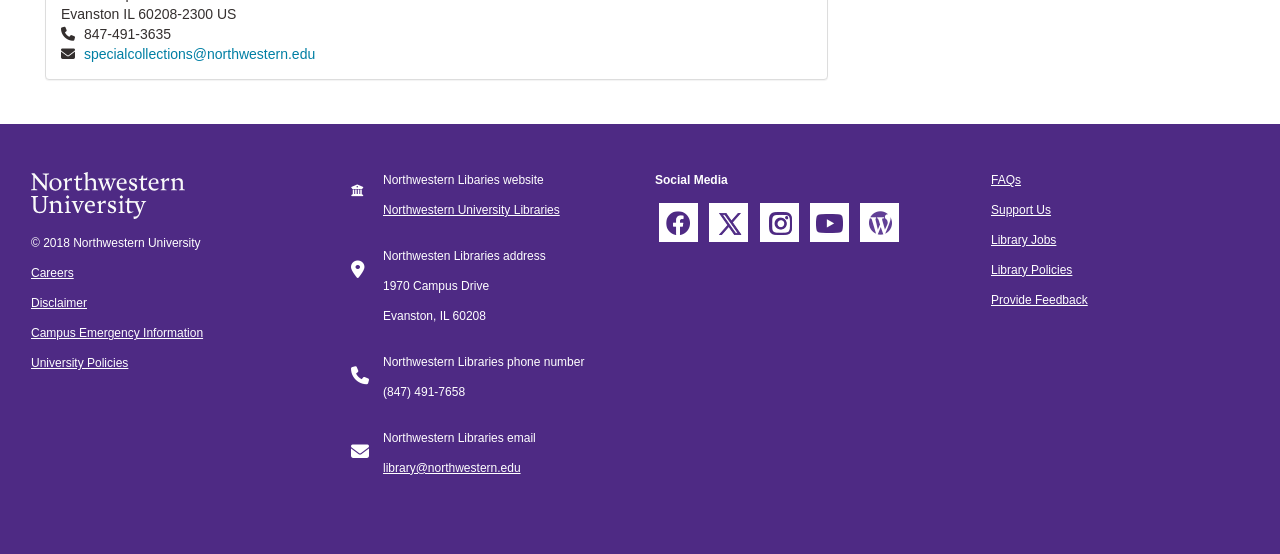Please identify the coordinates of the bounding box that should be clicked to fulfill this instruction: "visit the FAQs page".

[0.774, 0.312, 0.798, 0.338]